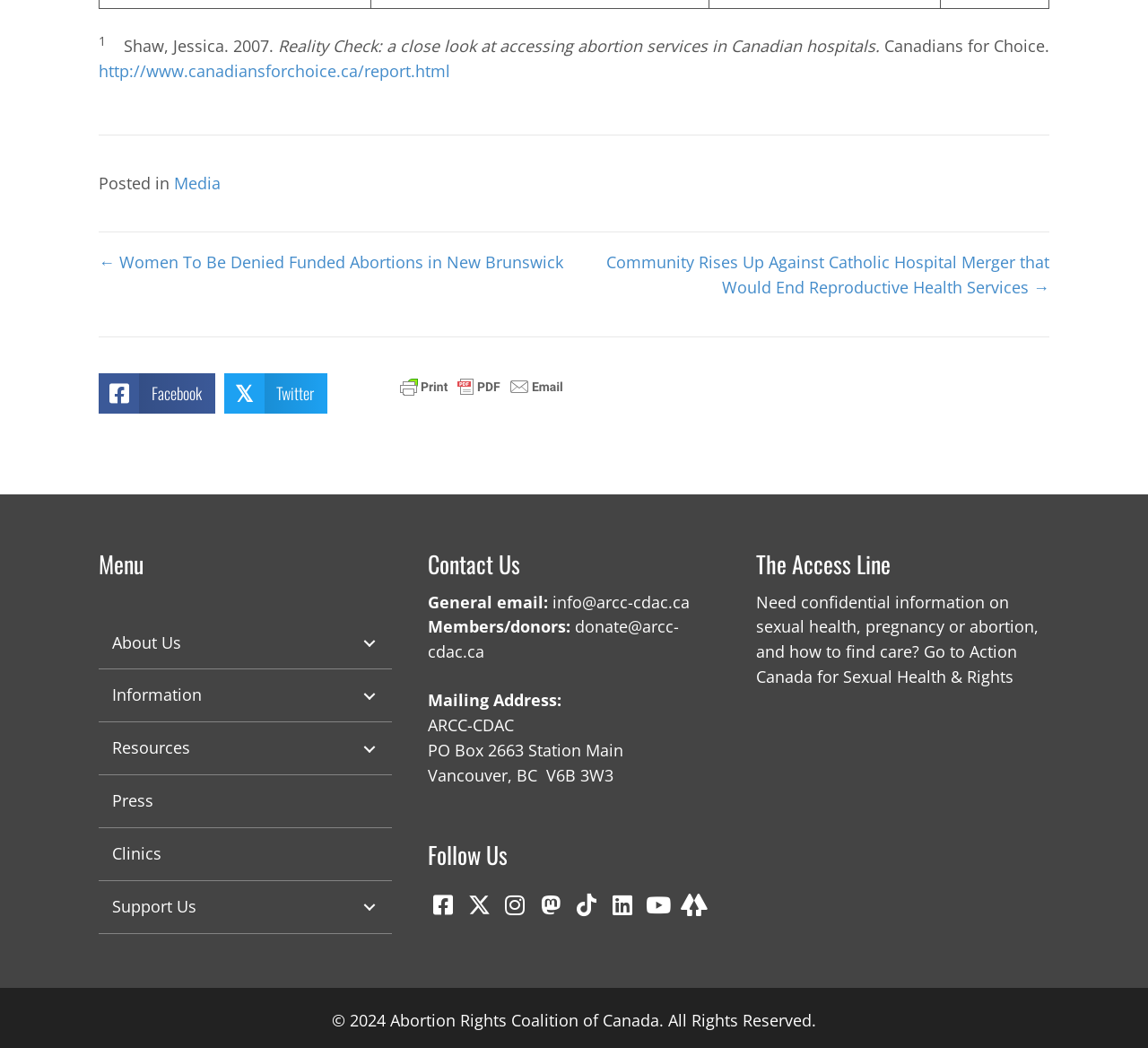Locate the bounding box coordinates of the element that should be clicked to execute the following instruction: "Check 'Patterson Makes a Splash' news".

None